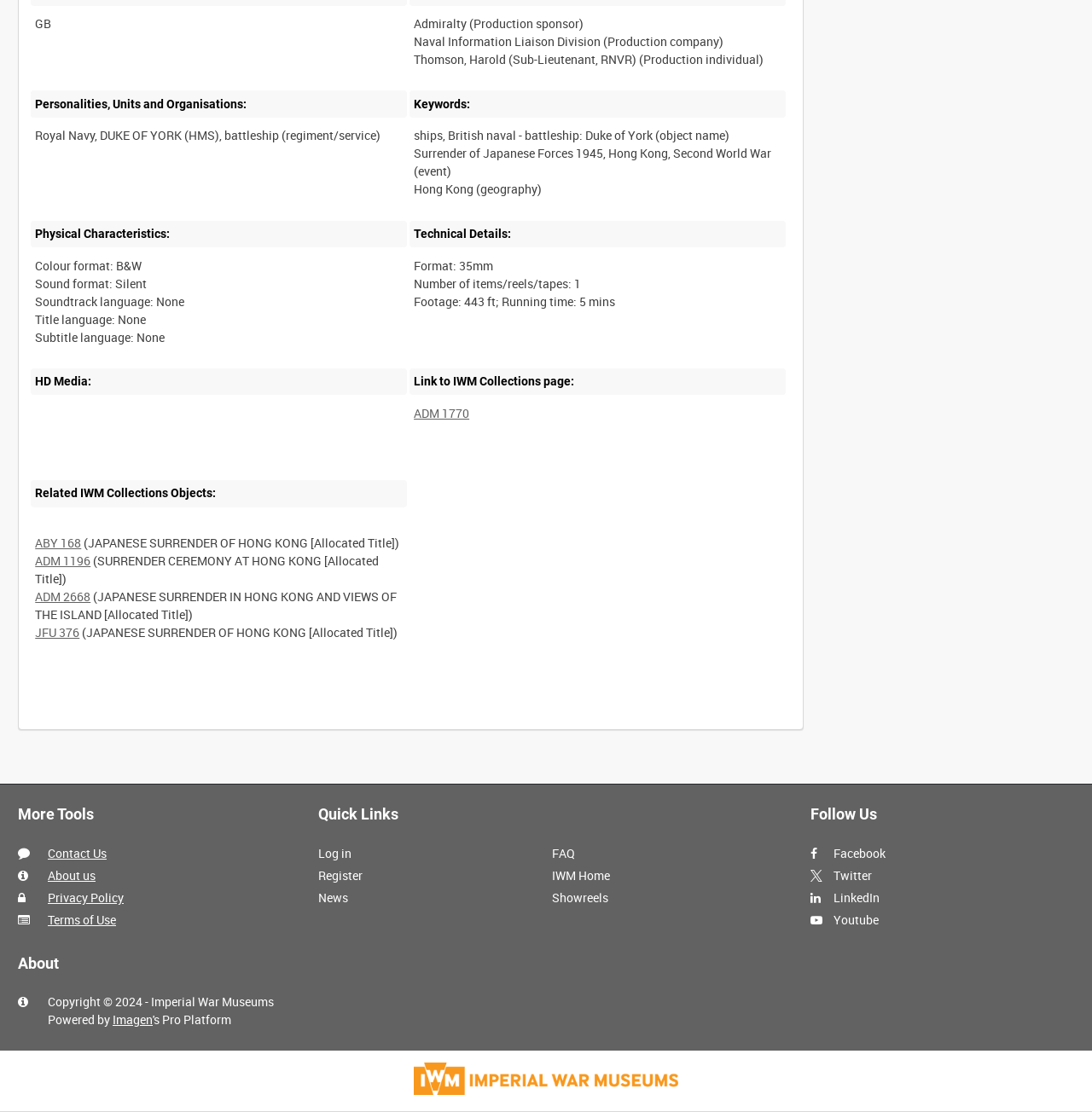Given the following UI element description: "Terms of Use", find the bounding box coordinates in the webpage screenshot.

[0.044, 0.82, 0.106, 0.835]